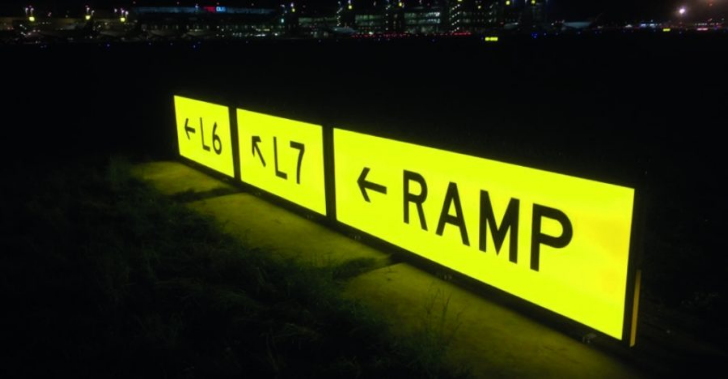Detail every aspect of the image in your description.

The image showcases a set of illuminated directional signs on a dark backdrop, providing clear guidance at an airport or similar facility. The signs are bright yellow, making them highly visible against the night sky. 

To the left, the sign displays "L6," indicating one of the designated lanes or parking spots, while the adjacent sign reads "L7," pointing to another lane. The third sign prominently features the word "RAMP," suggesting the direction towards the ramp area, potentially for aircraft access or service routes. The arrows next to each label point left, further emphasizing the direction to guide passengers or staff efficiently. The glowing signs reflect a commitment to clear communication and reliable navigation, enhancing safety and usability in a bustling environment.